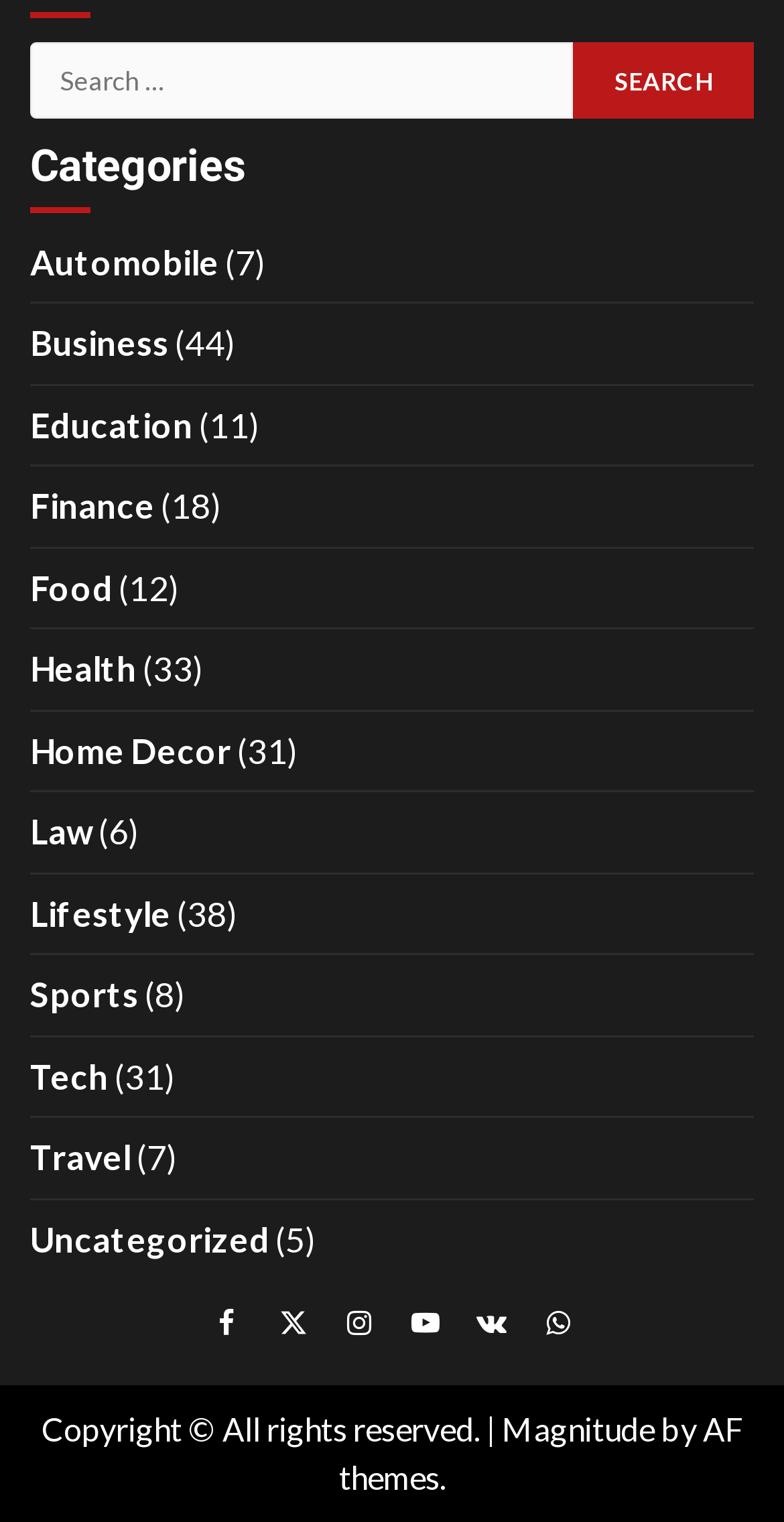Please indicate the bounding box coordinates for the clickable area to complete the following task: "Click on the 'Genes' link". The coordinates should be specified as four float numbers between 0 and 1, i.e., [left, top, right, bottom].

None